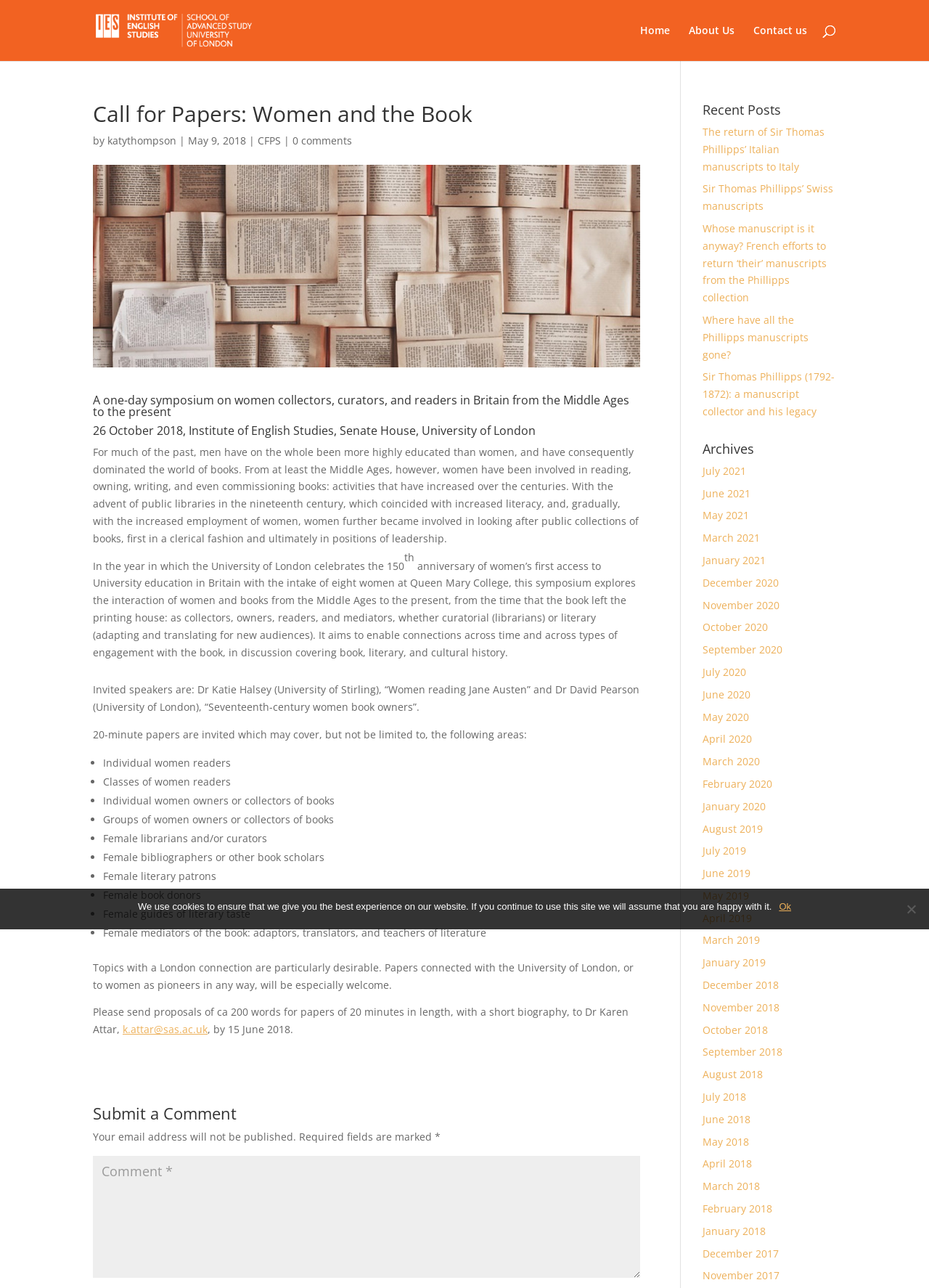Respond to the question below with a single word or phrase: What is the topic of the symposium?

Women collectors, curators, and readers in Britain